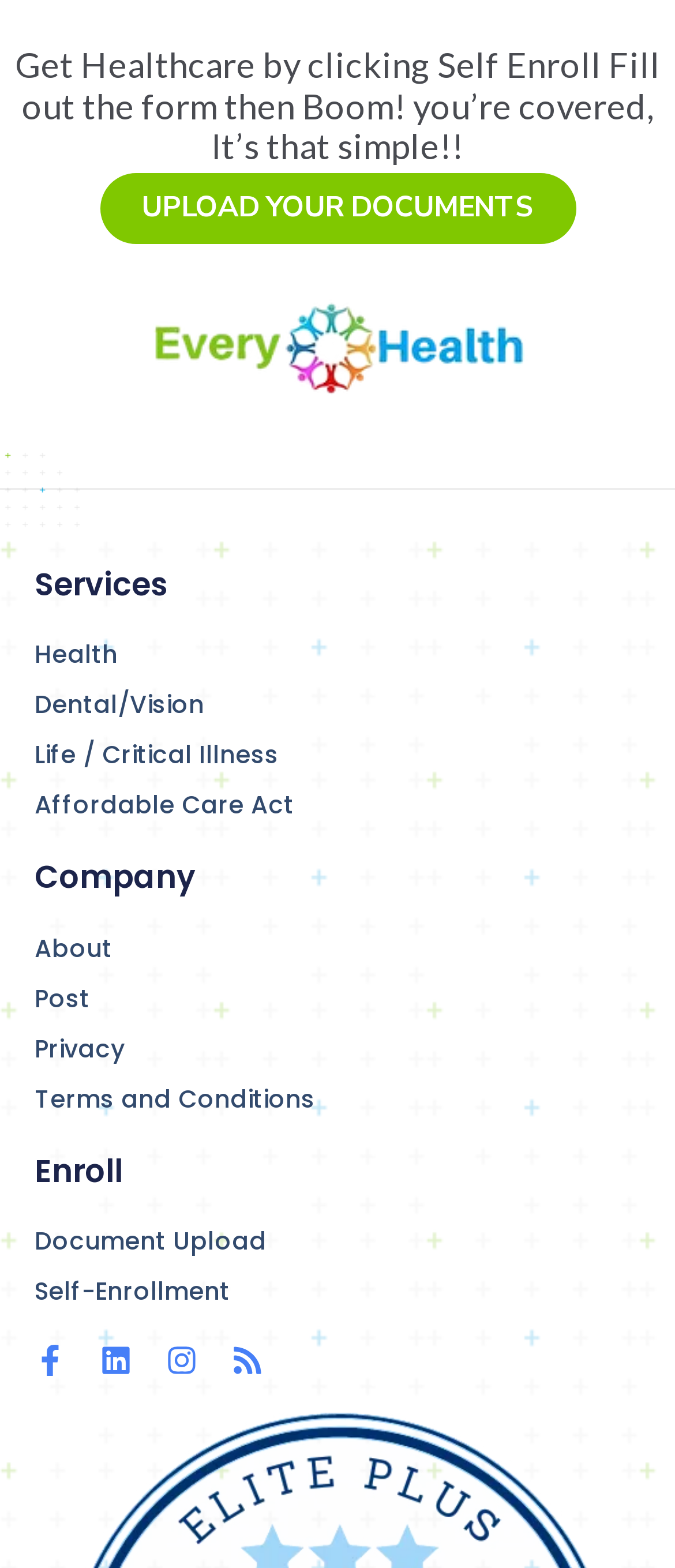Please identify the bounding box coordinates of the clickable area that will allow you to execute the instruction: "Click on Health".

[0.051, 0.406, 0.949, 0.43]